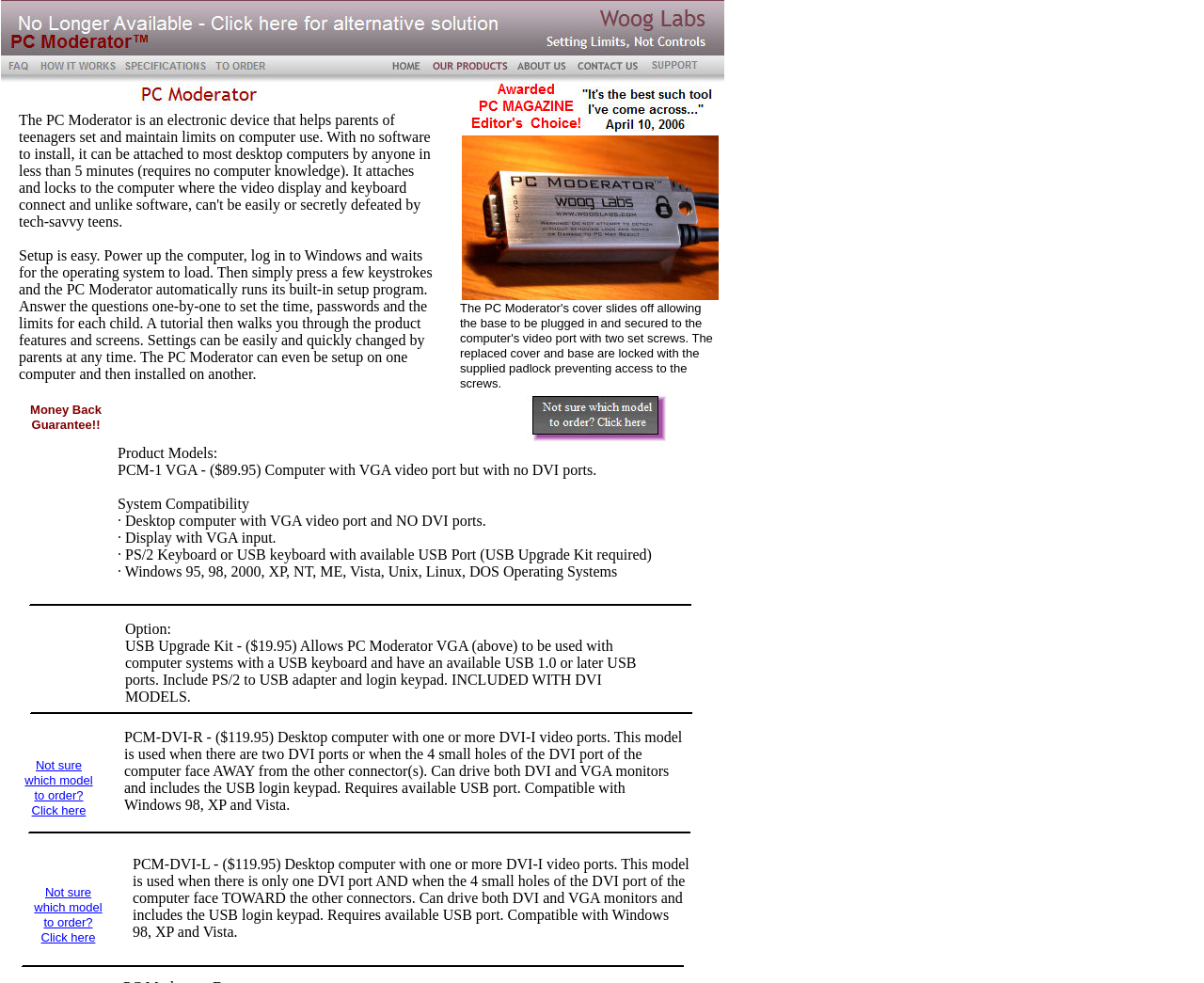Refer to the image and offer a detailed explanation in response to the question: What is the PC Moderator?

Based on the webpage content, the PC Moderator is an electronic device that helps parents of teenagers set and maintain limits on computer use. It is described as a device that can be attached to most desktop computers and can't be easily or secretly defeated by tech-savvy teens.